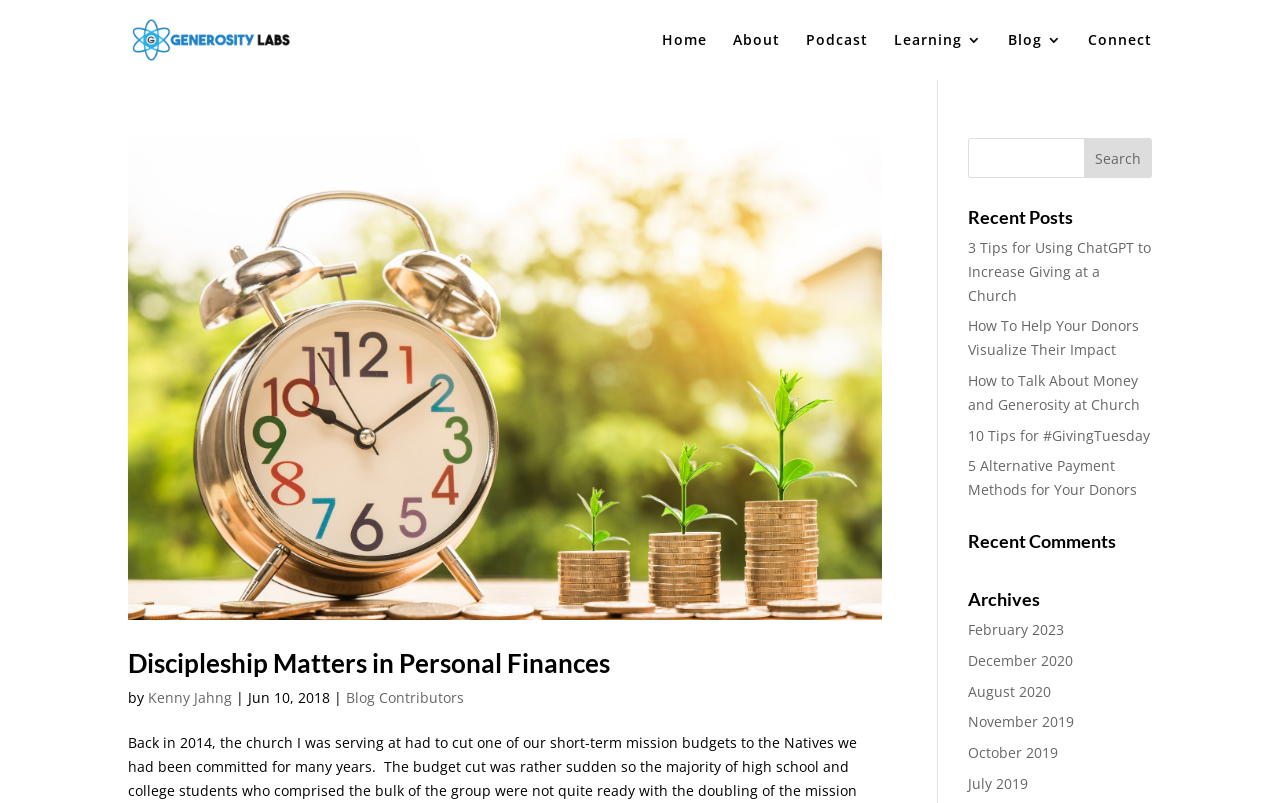Based on the image, please elaborate on the answer to the following question:
How many archives are listed?

I counted the links in the 'Archives' section, which are 'February 2023', 'December 2020', 'August 2020', 'November 2019', and 'October 2019'. There are 5 archives listed.